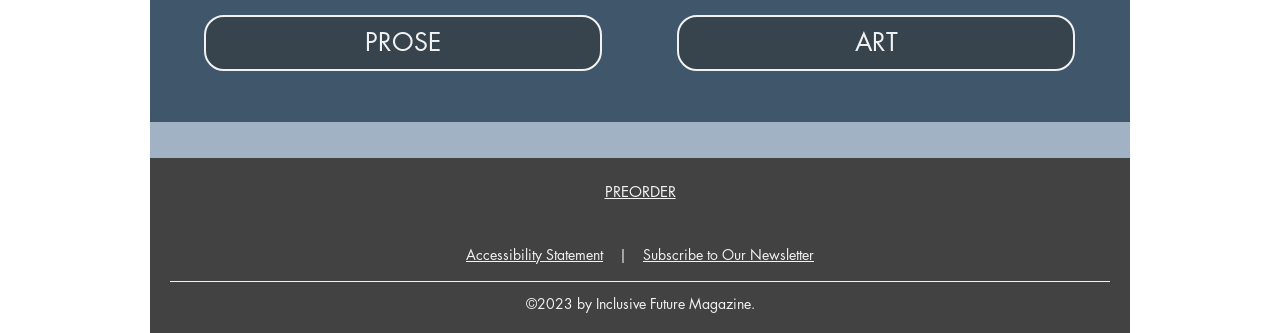Using the information in the image, could you please answer the following question in detail:
What is the purpose of the 'Accessibility Statement' link?

The presence of a link element with the description 'Accessibility Statement' implies that the website provides information about its accessibility features and policies, which is a common practice for websites to ensure equal access for all users.